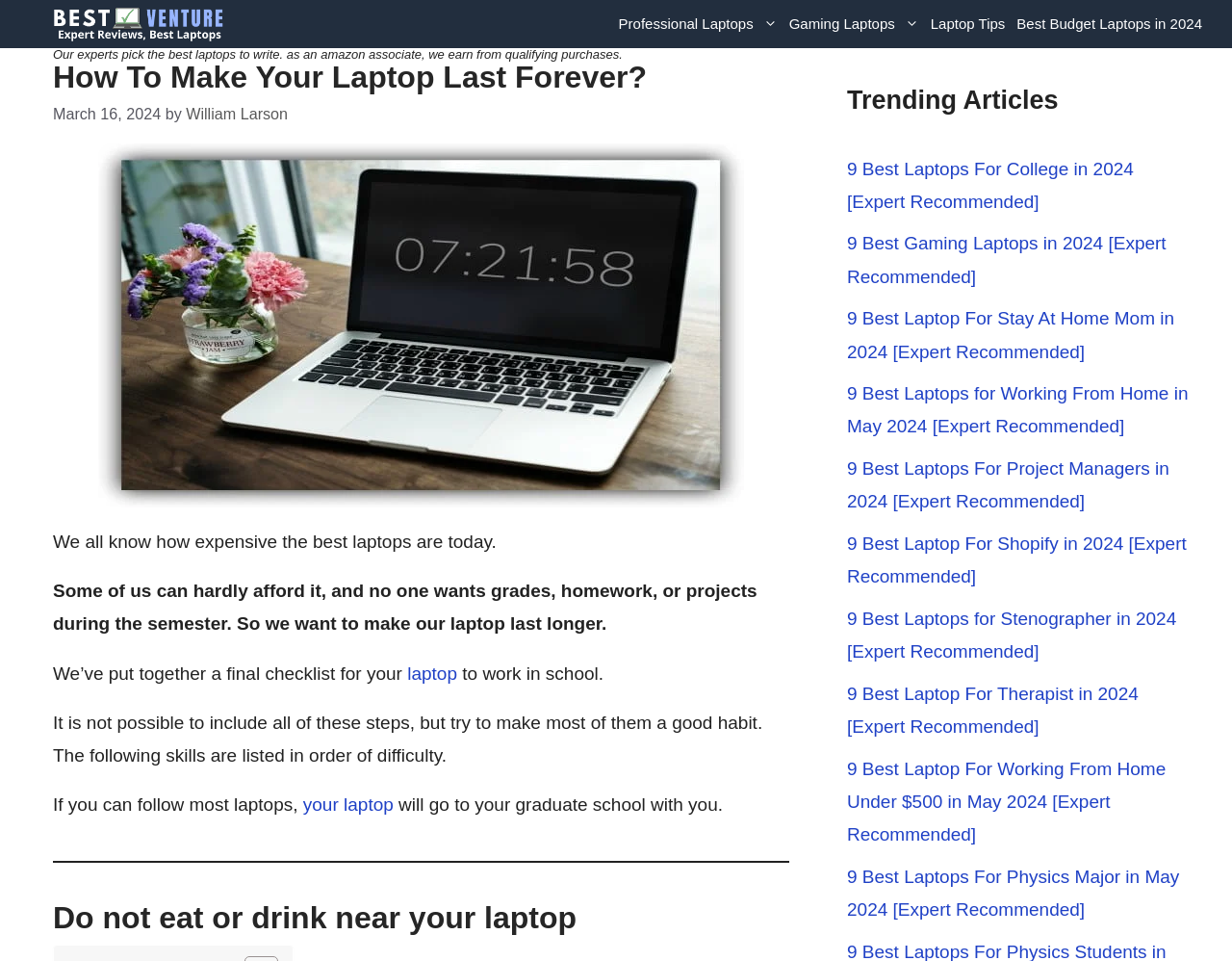Give the bounding box coordinates for the element described as: "Best Budget Laptops in 2024".

[0.821, 0.008, 0.98, 0.042]